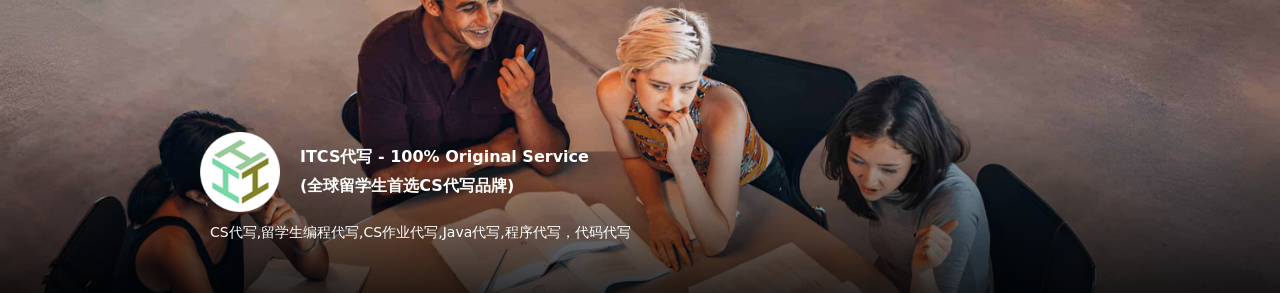What is the name of the organization providing support for international students?
Please use the image to provide a one-word or short phrase answer.

ITCS